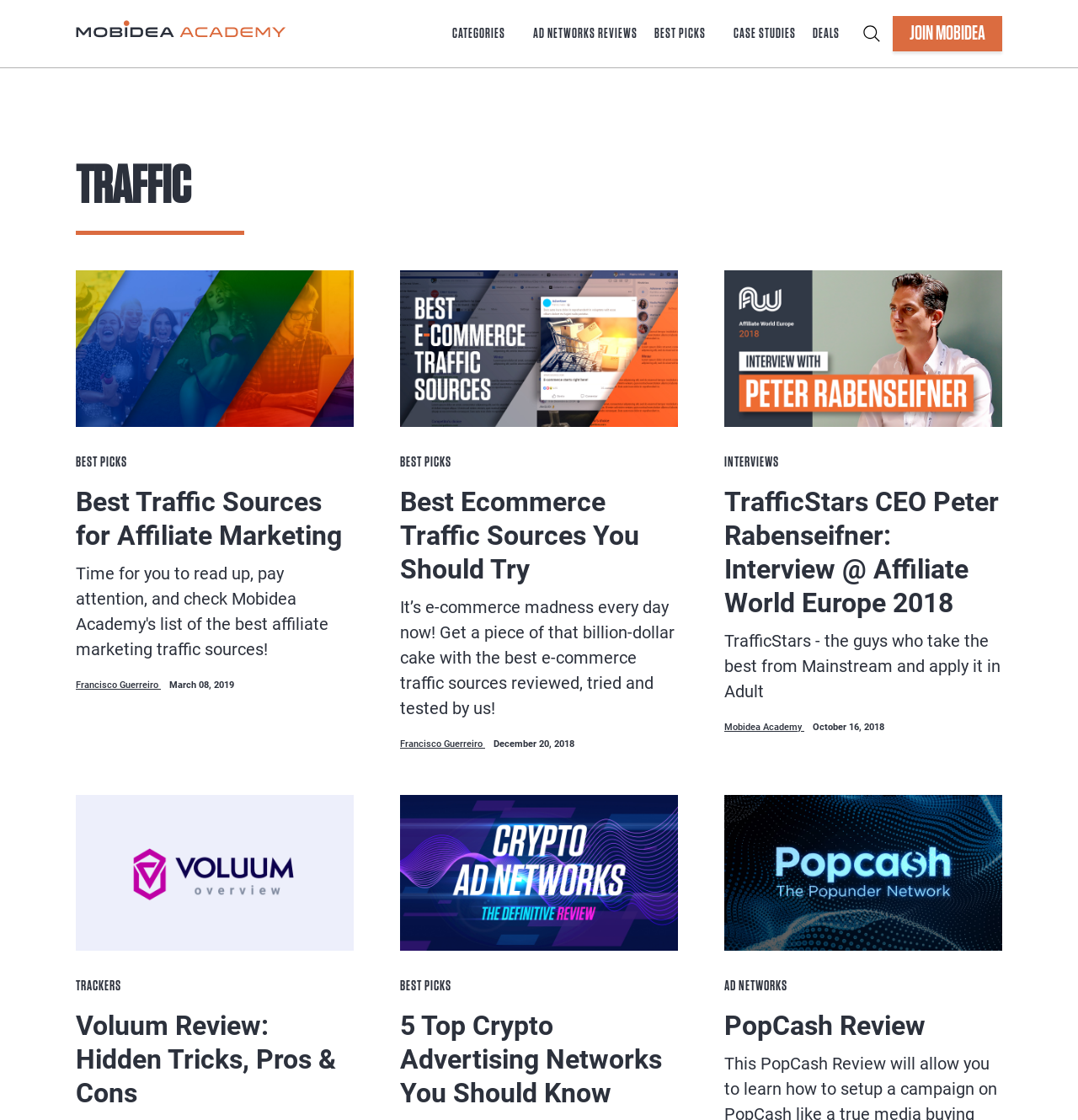What is the main category of the first article?
Kindly offer a detailed explanation using the data available in the image.

I determined the main category of the first article by looking at the heading element with the text 'TRAFFIC' which is located above the first article.